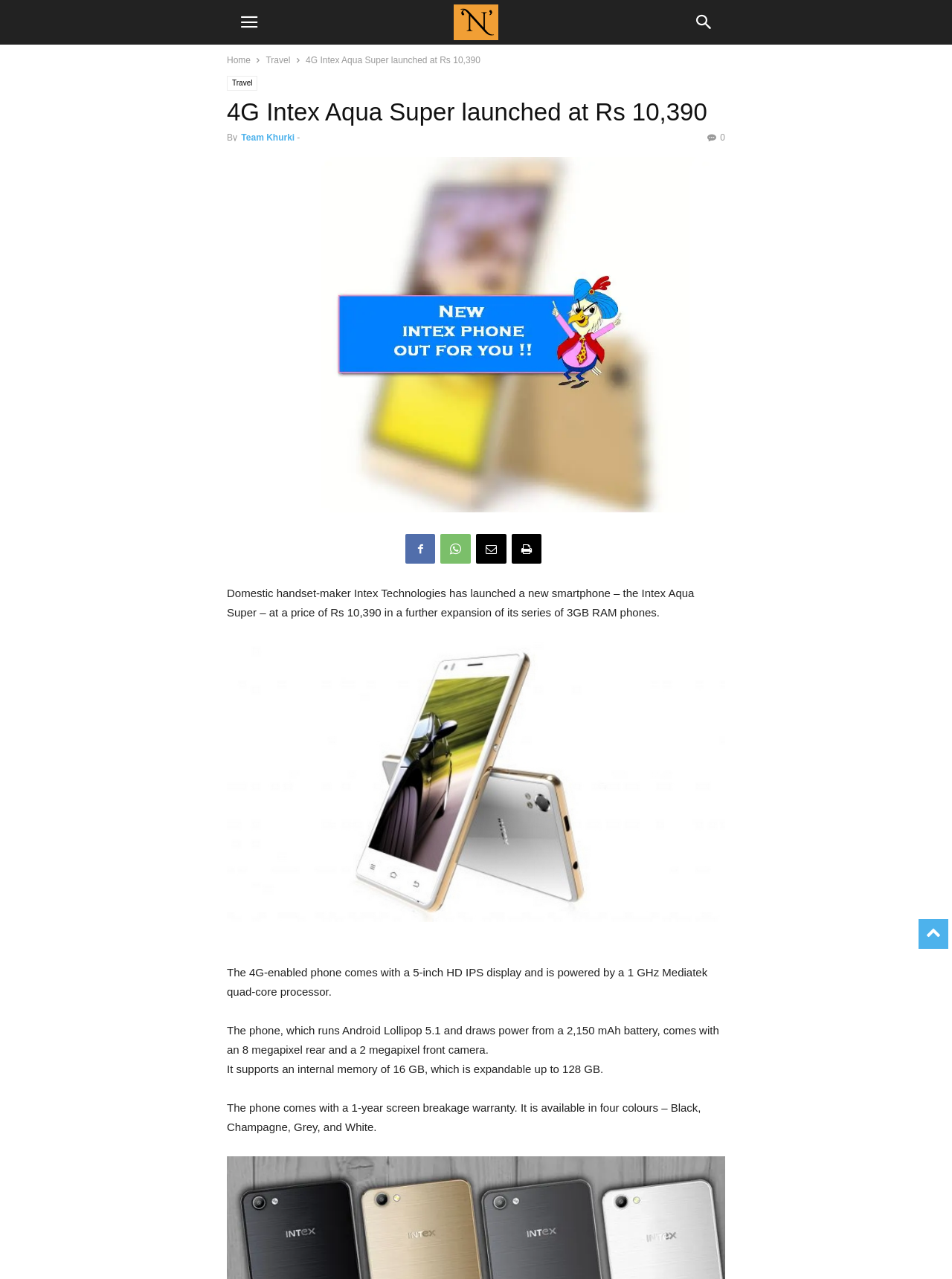Identify the bounding box for the element characterized by the following description: "aria-label="search"".

[0.716, 0.0, 0.764, 0.035]